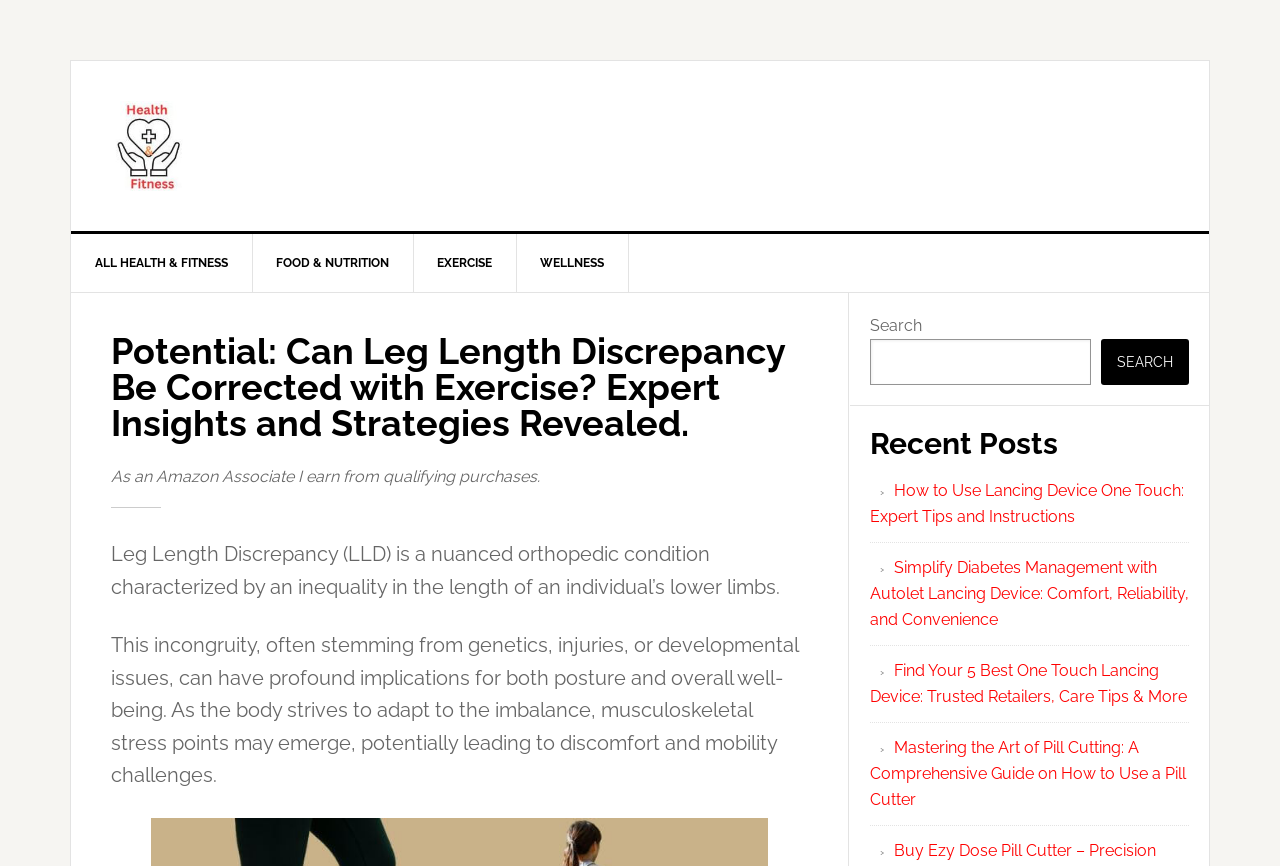Locate the coordinates of the bounding box for the clickable region that fulfills this instruction: "Go to the 'EXERCISE' page".

[0.323, 0.27, 0.404, 0.337]